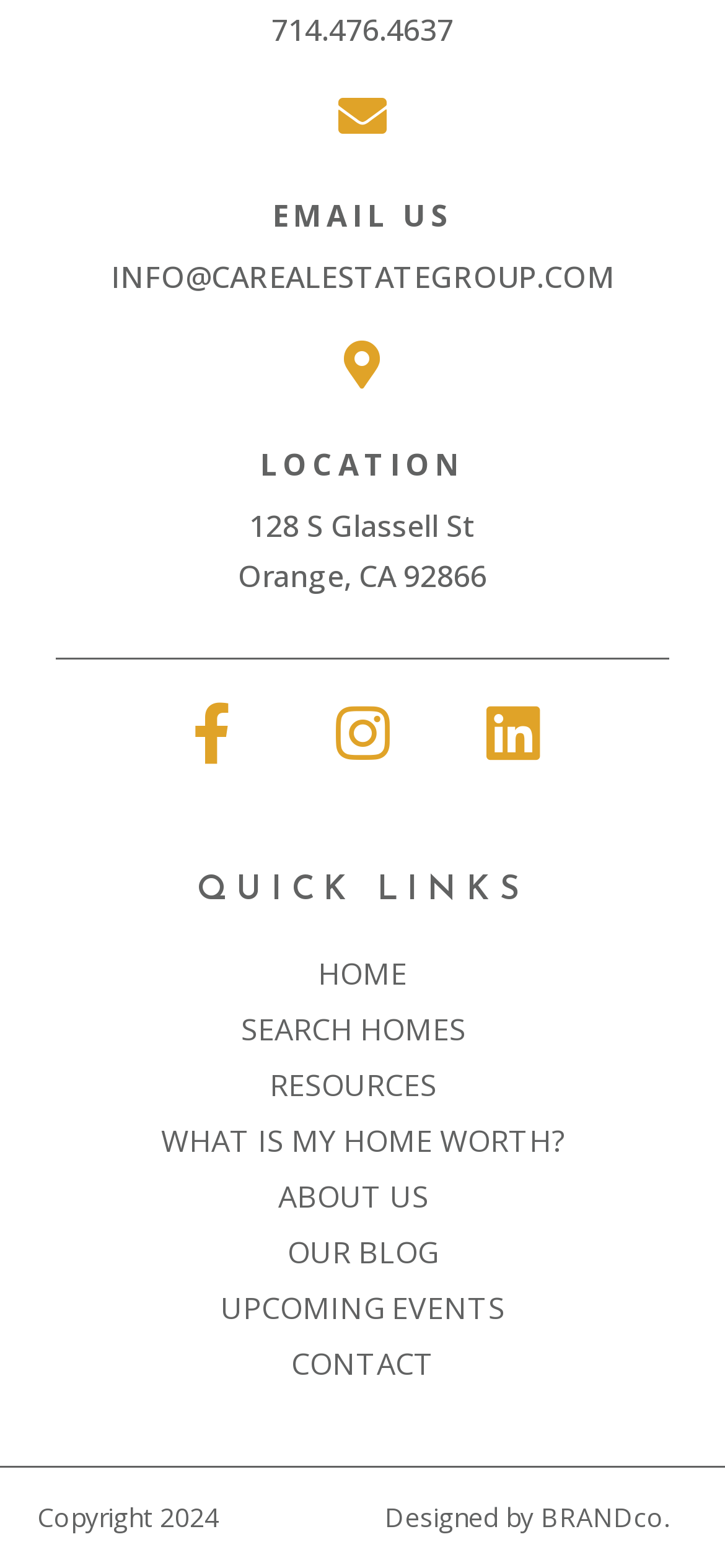Use a single word or phrase to answer the following:
What is the location of the office?

128 S Glassell St, Orange, CA 92866